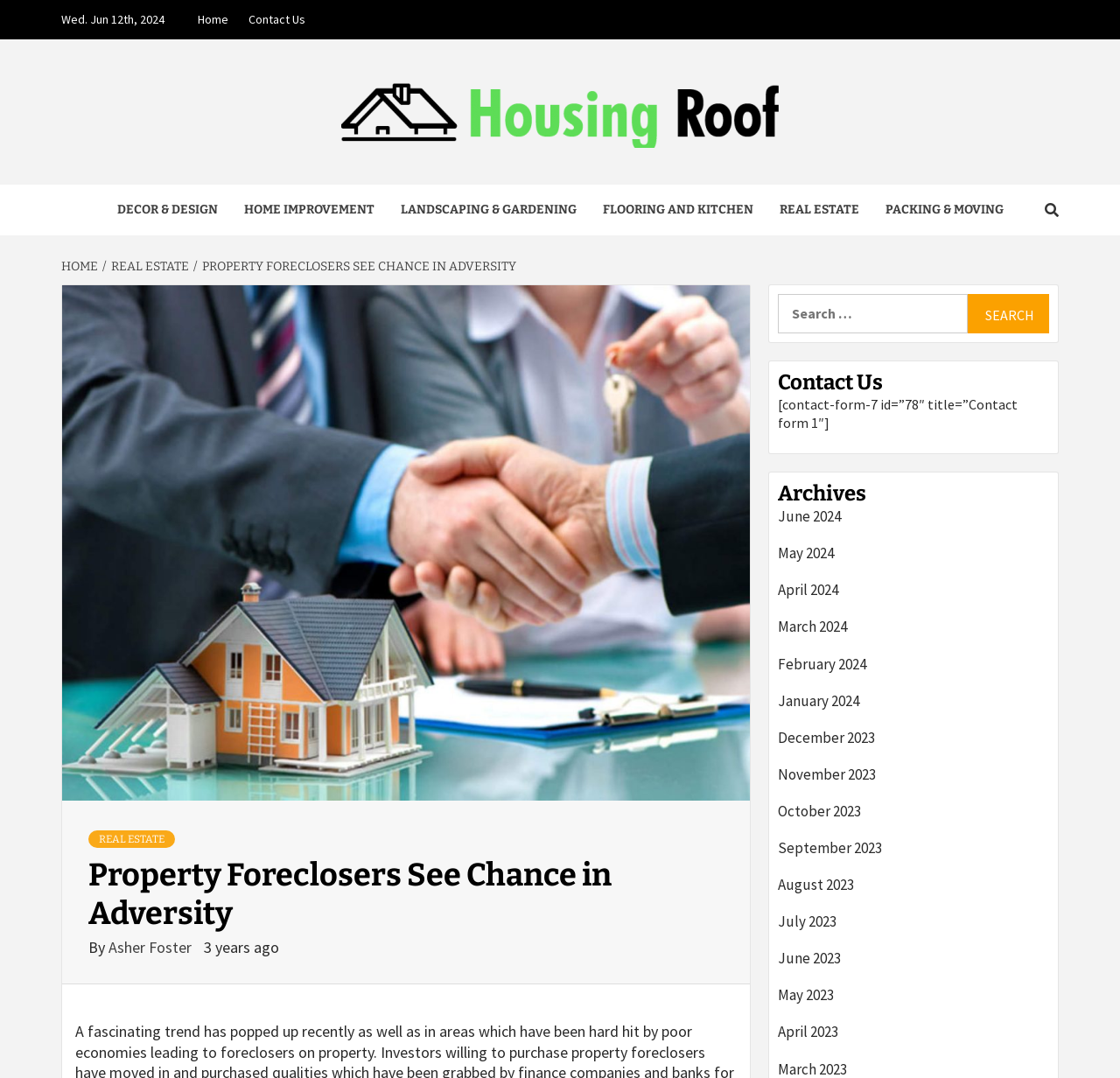Determine the bounding box coordinates of the region I should click to achieve the following instruction: "Click on the 'Home' link". Ensure the bounding box coordinates are four float numbers between 0 and 1, i.e., [left, top, right, bottom].

[0.177, 0.0, 0.212, 0.037]